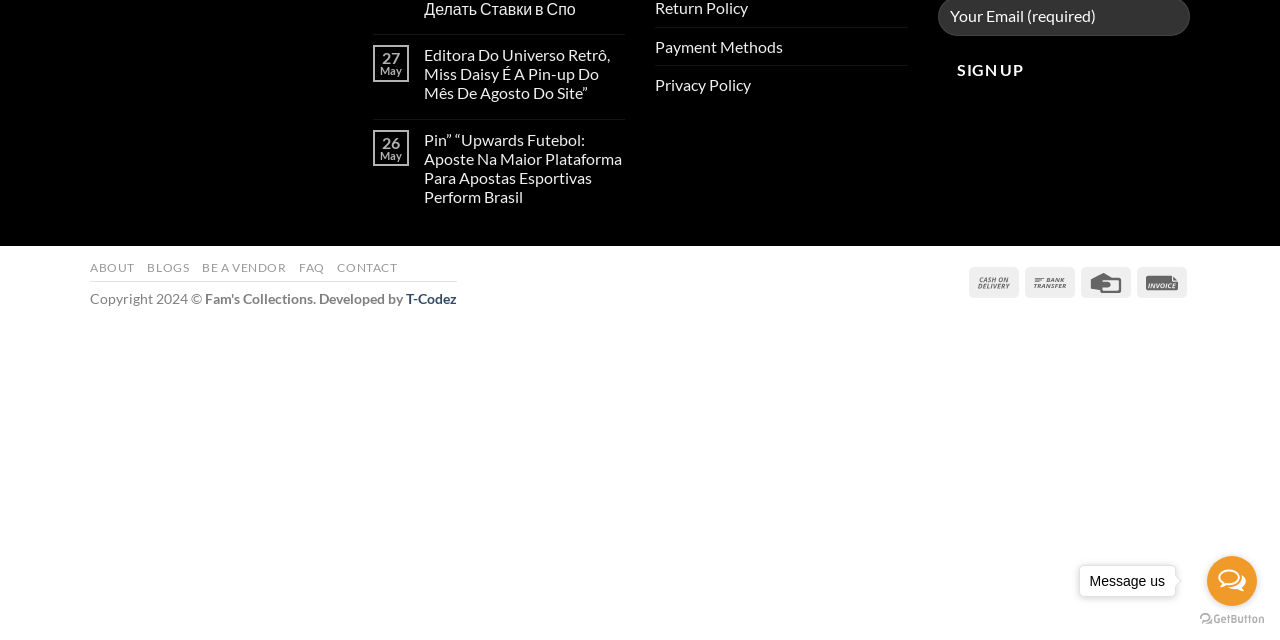Bounding box coordinates are specified in the format (top-left x, top-left y, bottom-right x, bottom-right y). All values are floating point numbers bounded between 0 and 1. Please provide the bounding box coordinate of the region this sentence describes: Be A Vendor

[0.158, 0.407, 0.224, 0.43]